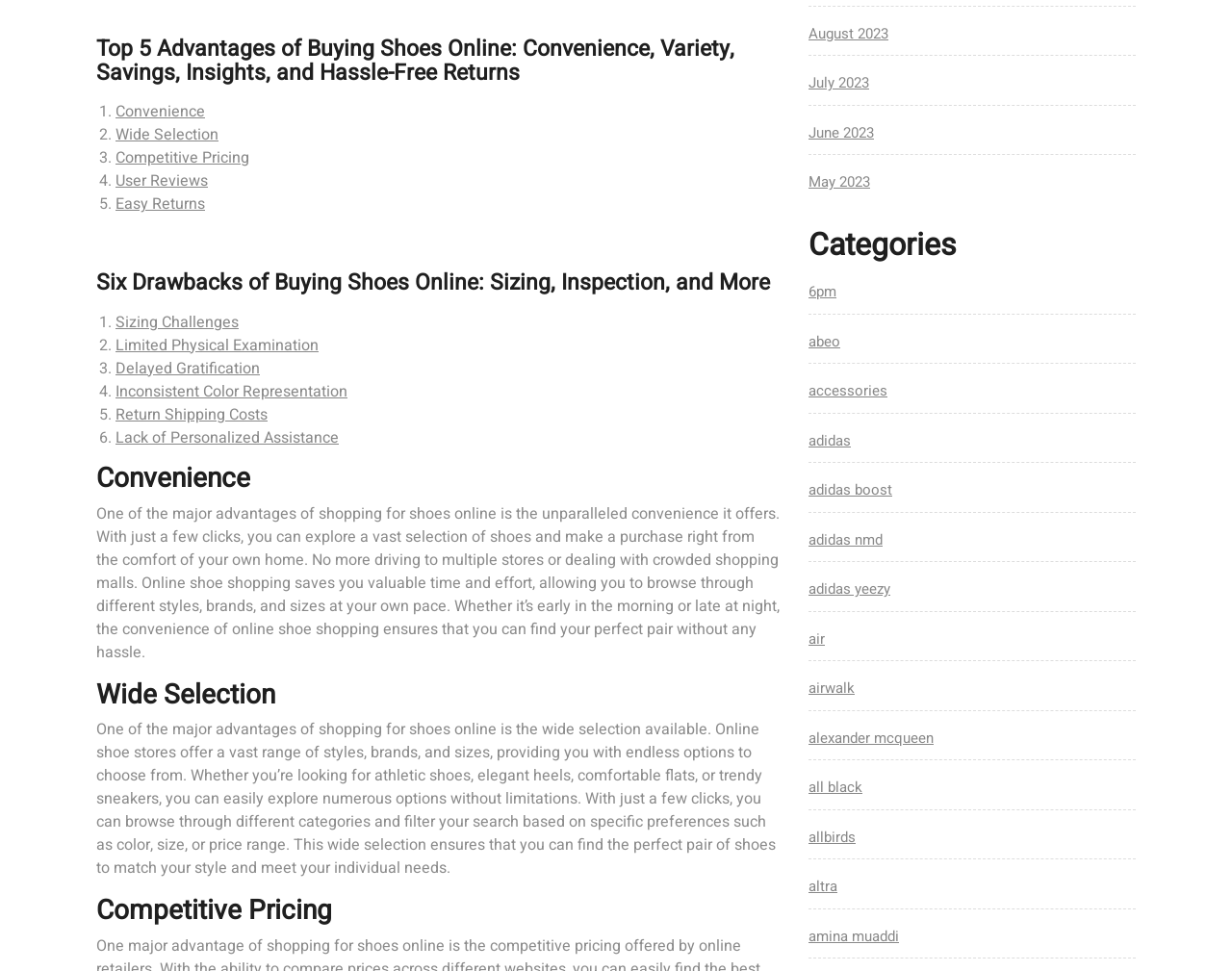Determine the bounding box coordinates of the region I should click to achieve the following instruction: "Select a language". Ensure the bounding box coordinates are four float numbers between 0 and 1, i.e., [left, top, right, bottom].

None